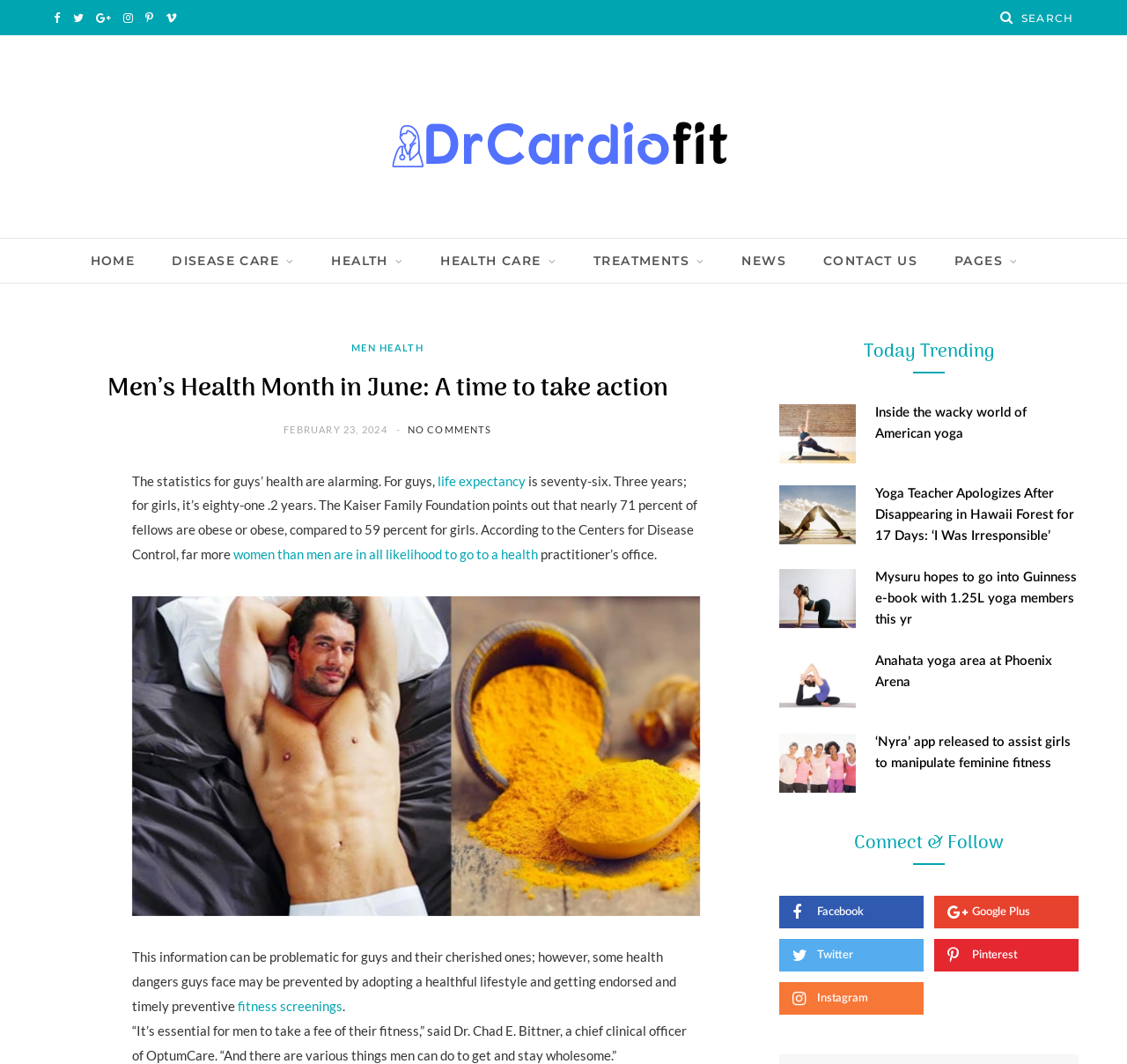Please identify the bounding box coordinates of the area that needs to be clicked to fulfill the following instruction: "Read more about life expectancy."

[0.388, 0.444, 0.466, 0.459]